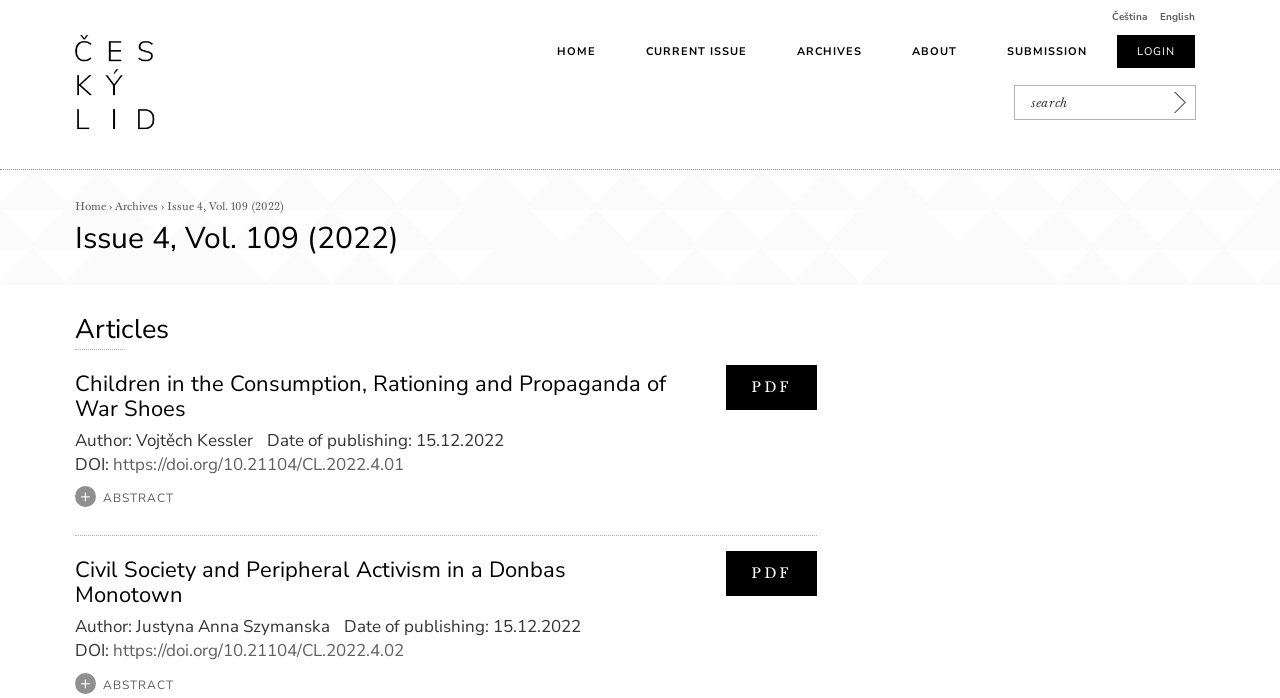Find the bounding box coordinates for the UI element whose description is: "parent_node: Čeština English". The coordinates should be four float numbers between 0 and 1, in the format [left, top, right, bottom].

[0.031, 0.0, 0.149, 0.238]